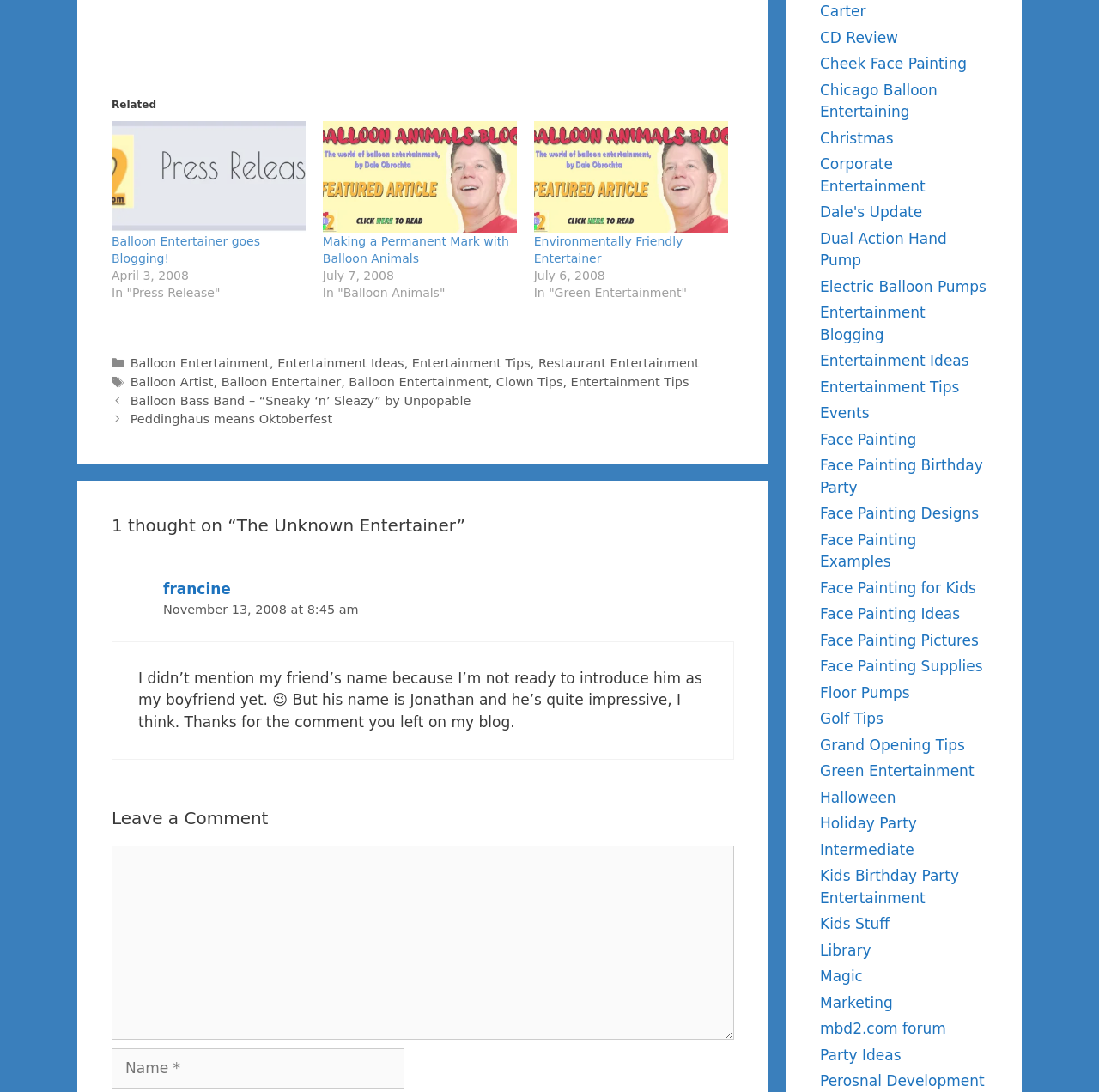What is the name of the commenter on the blog post 'The Unknown Entertainer'?
Respond to the question with a single word or phrase according to the image.

francine